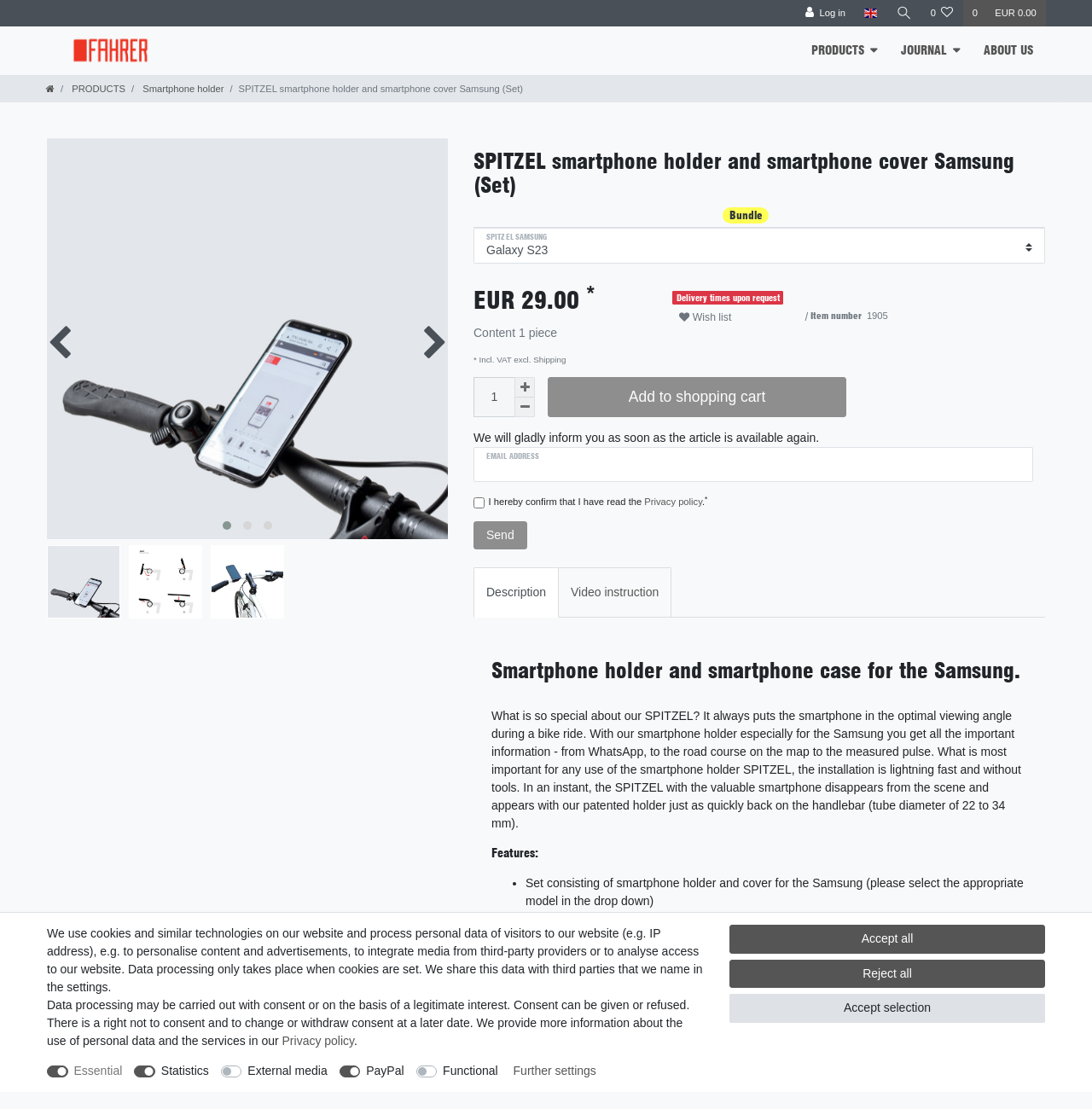Based on the image, please elaborate on the answer to the following question:
What is the diameter of the handlebars that the smartphone holder is applicable for?

The diameter of the handlebars that the smartphone holder is applicable for can be found in the features section where it is written 'Applicable for handlebars with a diameter of 22 mm to 34 mm'.